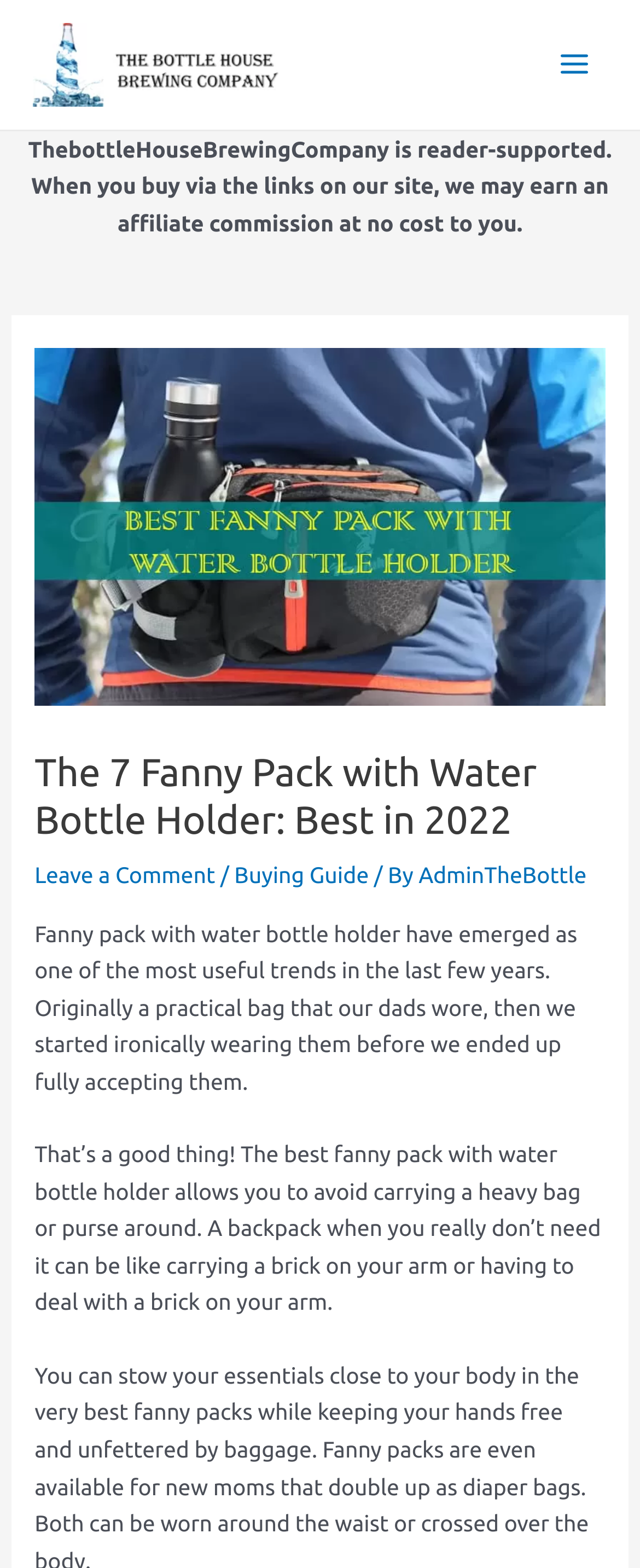How many links are in the main menu?
Provide an in-depth and detailed answer to the question.

I counted the number of links in the main menu by looking at the button element with the text 'Main Menu' and its child image element. There is only one link in the main menu.